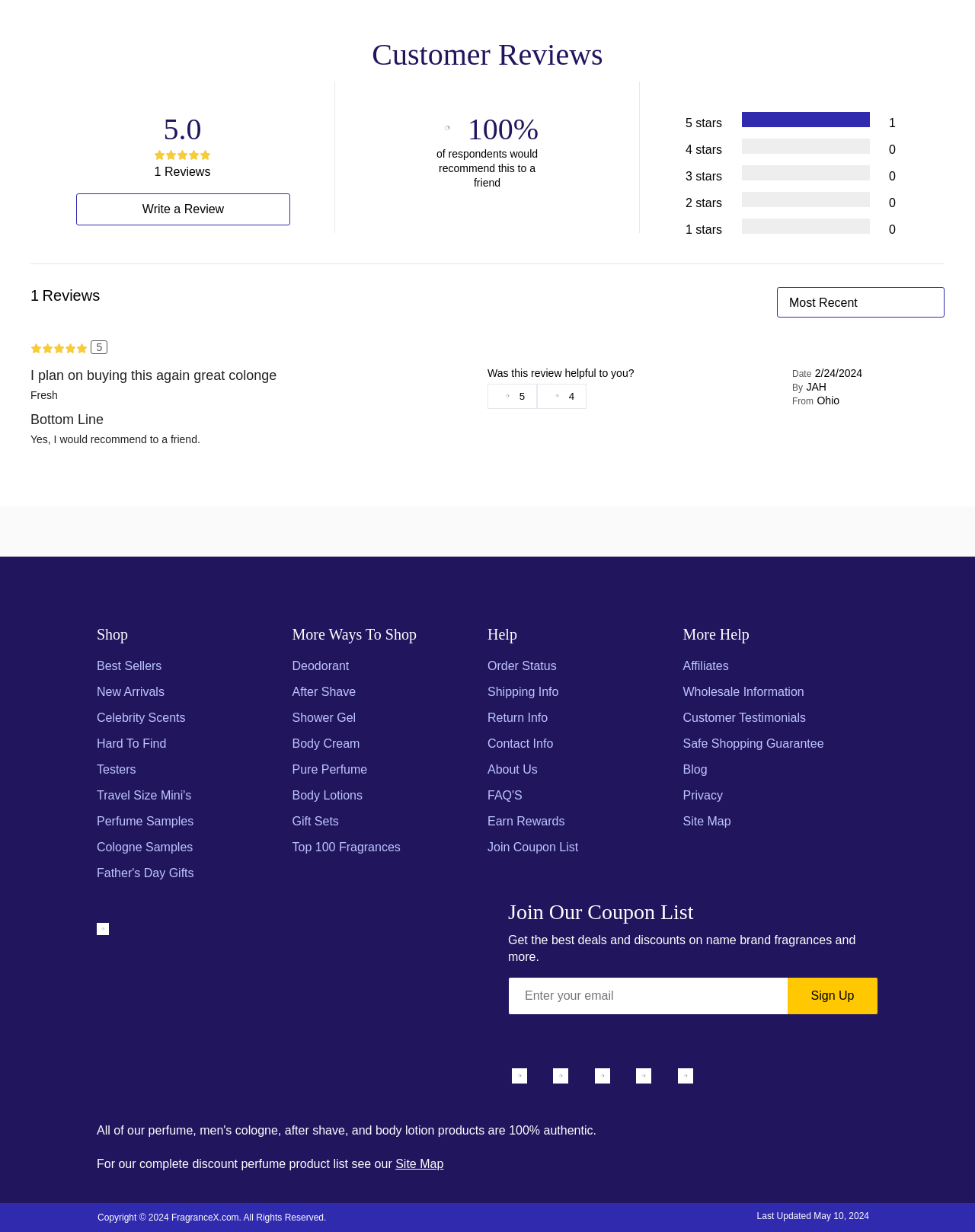What is the average rating of this product?
Please give a detailed and thorough answer to the question, covering all relevant points.

The average rating of this product is 5.0, which is indicated by the '5.0' text next to the 'Customer Reviews' heading.